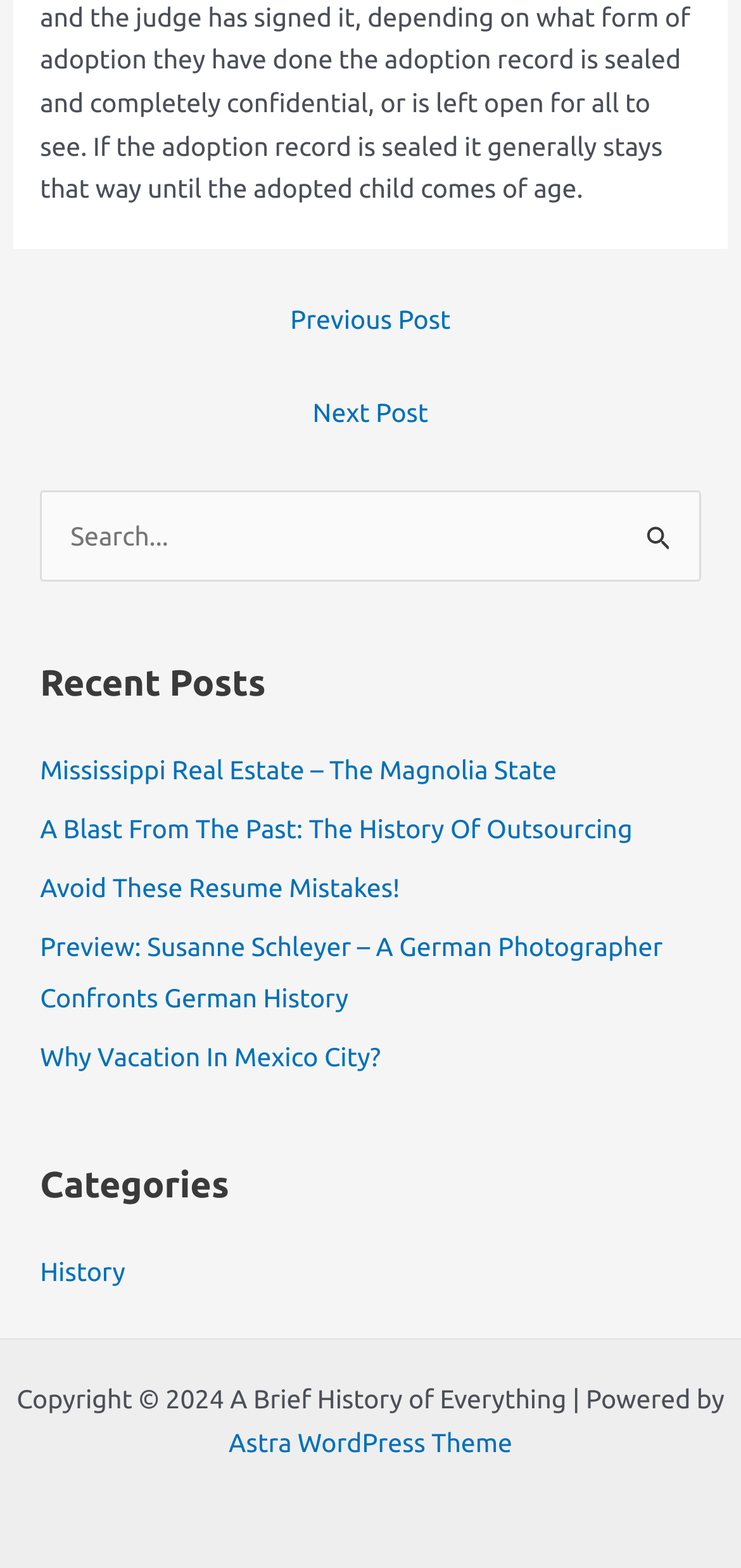Look at the image and write a detailed answer to the question: 
What is the theme of the website?

The website has a section called 'Categories' which lists 'History' as one of the categories. Additionally, the titles of the recent posts suggest that the website is focused on historical topics.